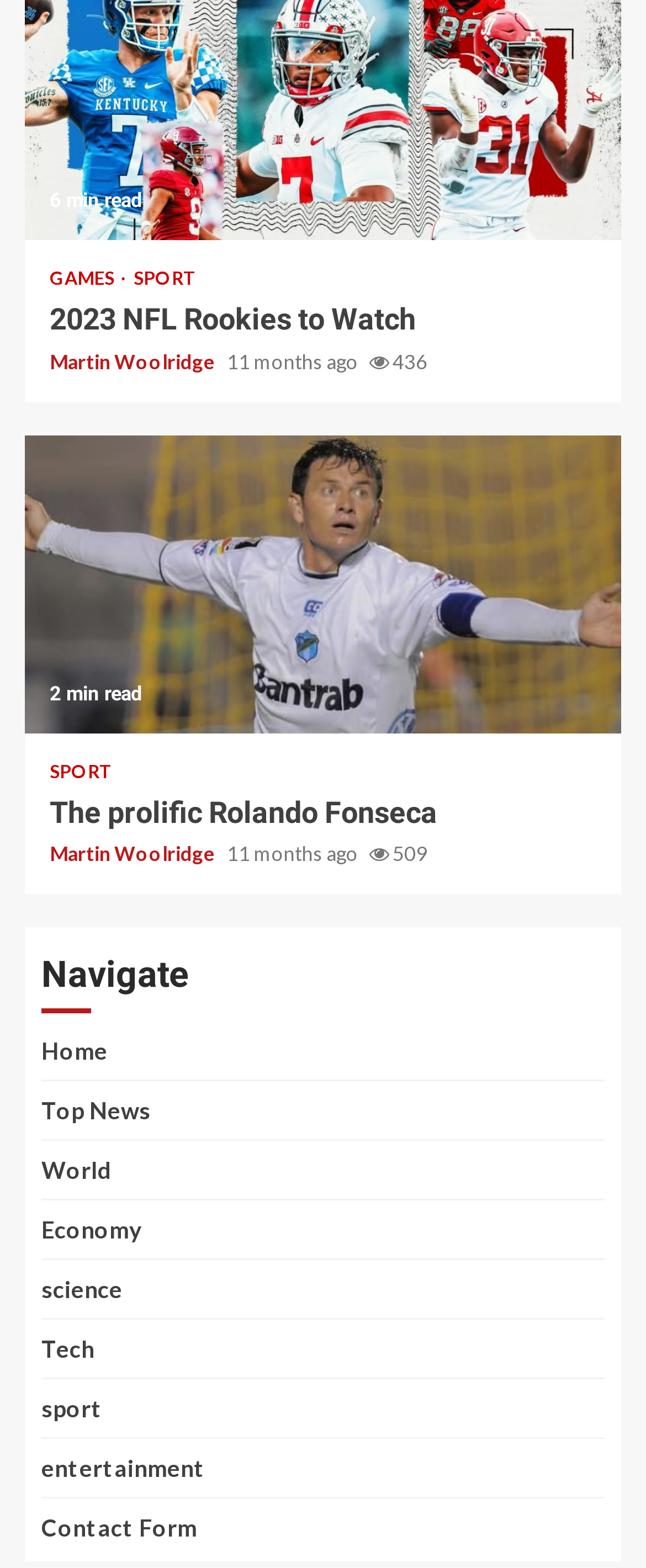Using the webpage screenshot, find the UI element described by 2023 NFL Rookies to Watch. Provide the bounding box coordinates in the format (top-left x, top-left y, bottom-right x, bottom-right y), ensuring all values are floating point numbers between 0 and 1.

[0.077, 0.193, 0.644, 0.215]